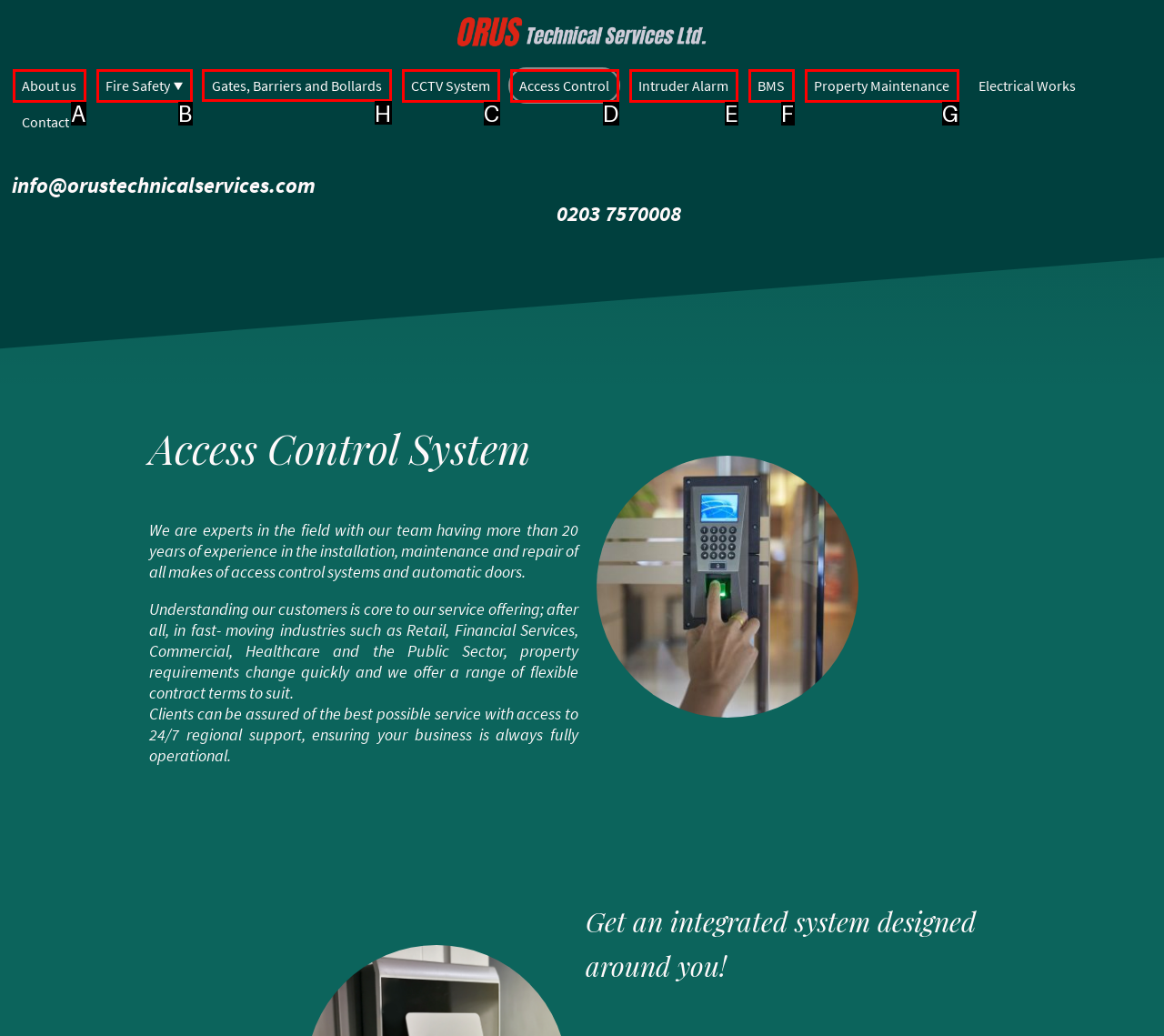What option should I click on to execute the task: Click the 'Gates, Barriers and Bollards' link? Give the letter from the available choices.

H